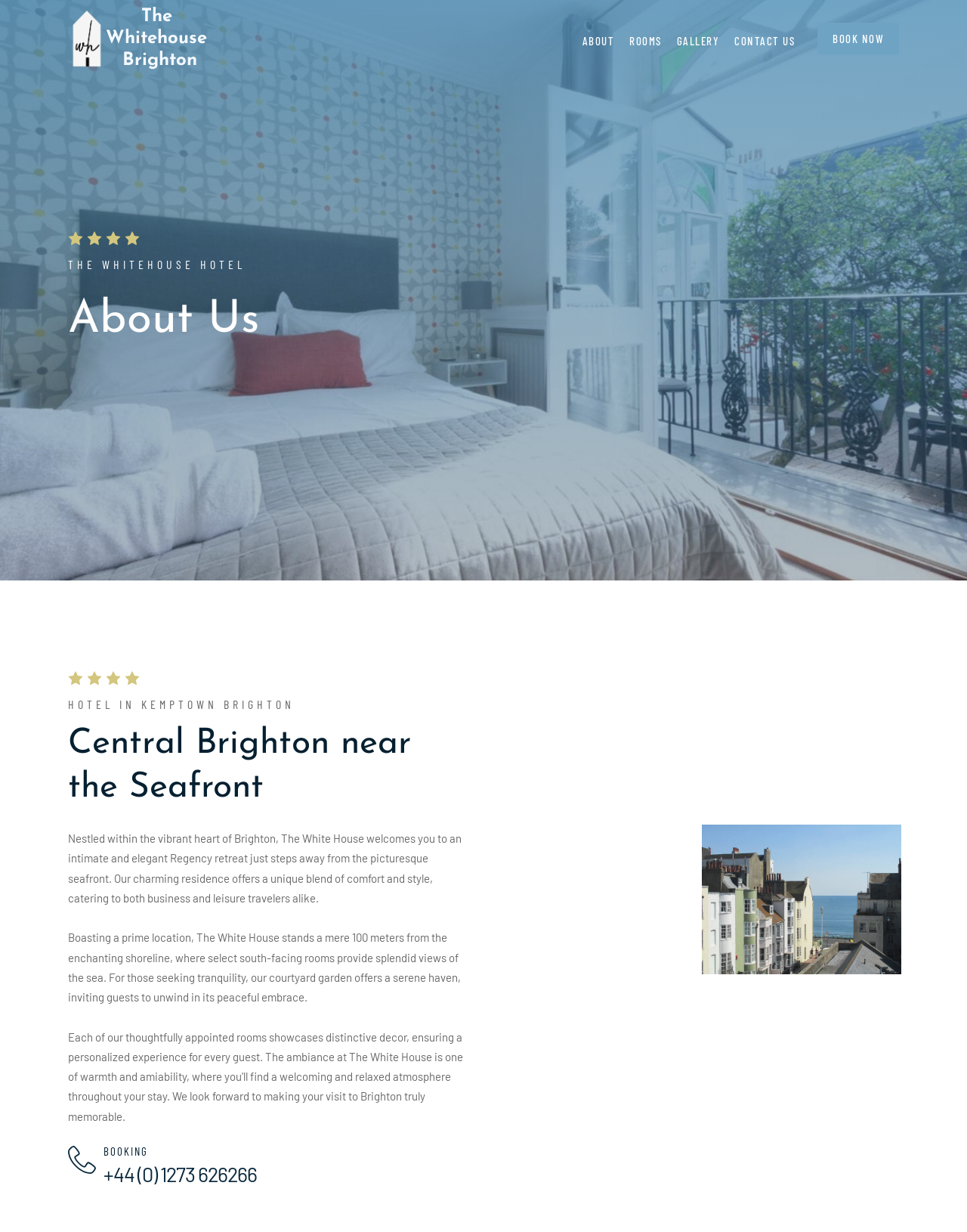What is the location of the hotel?
Using the image, give a concise answer in the form of a single word or short phrase.

Kempton Brighton